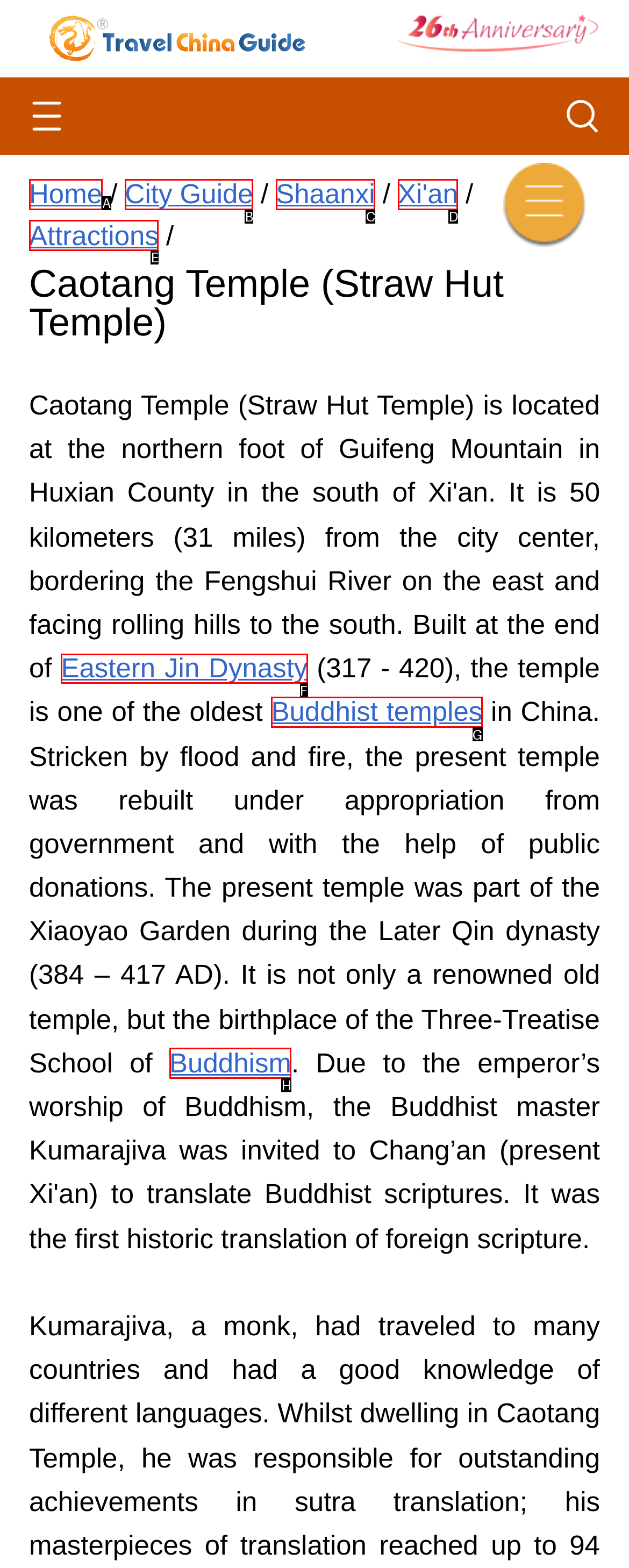Tell me which letter corresponds to the UI element that should be clicked to fulfill this instruction: learn about Eastern Jin Dynasty
Answer using the letter of the chosen option directly.

F